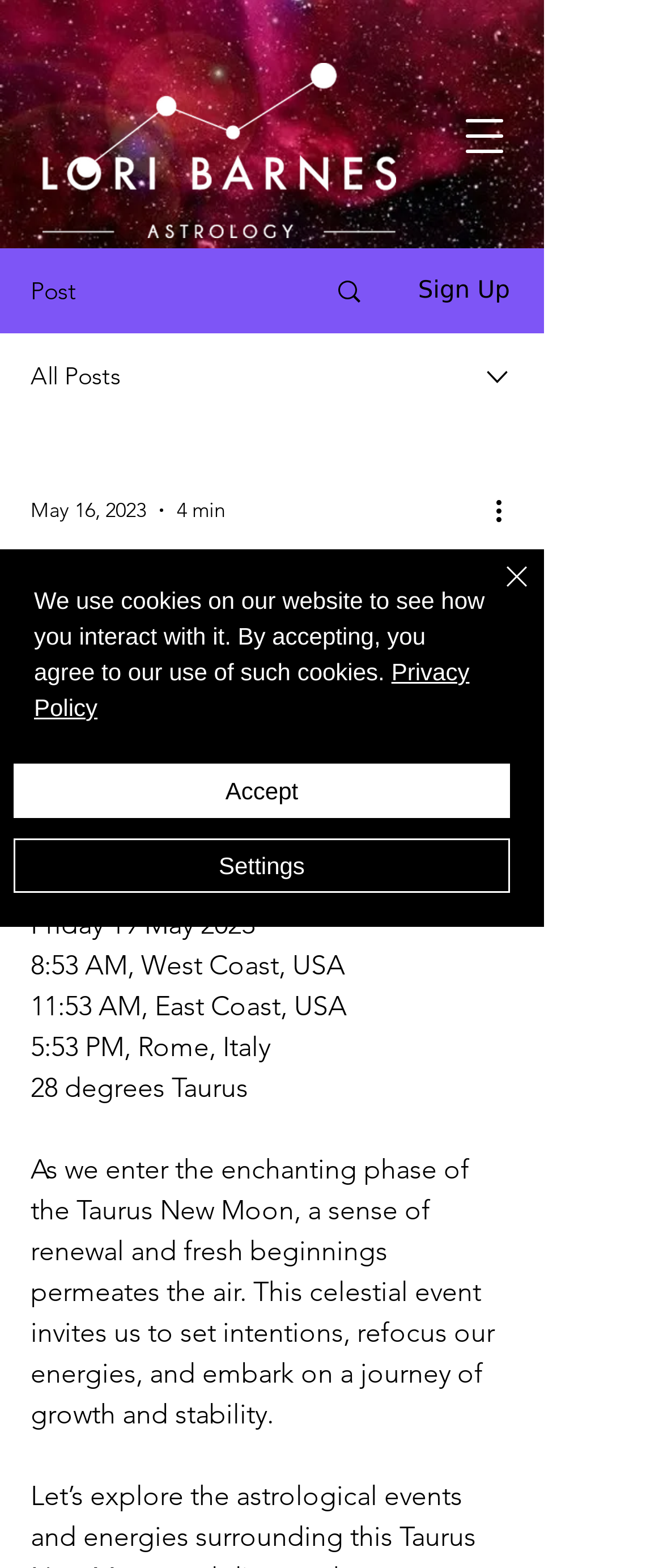Can you provide the bounding box coordinates for the element that should be clicked to implement the instruction: "Click the navigation menu button"?

[0.667, 0.06, 0.795, 0.114]